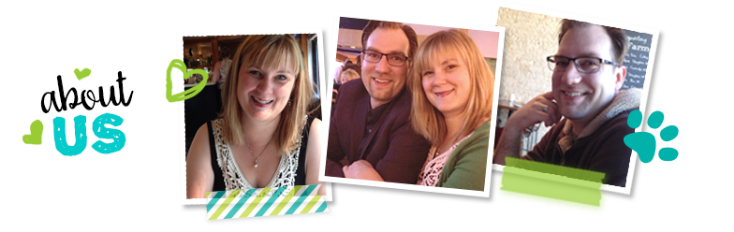How many people are in the center photo?
From the screenshot, provide a brief answer in one word or phrase.

Two